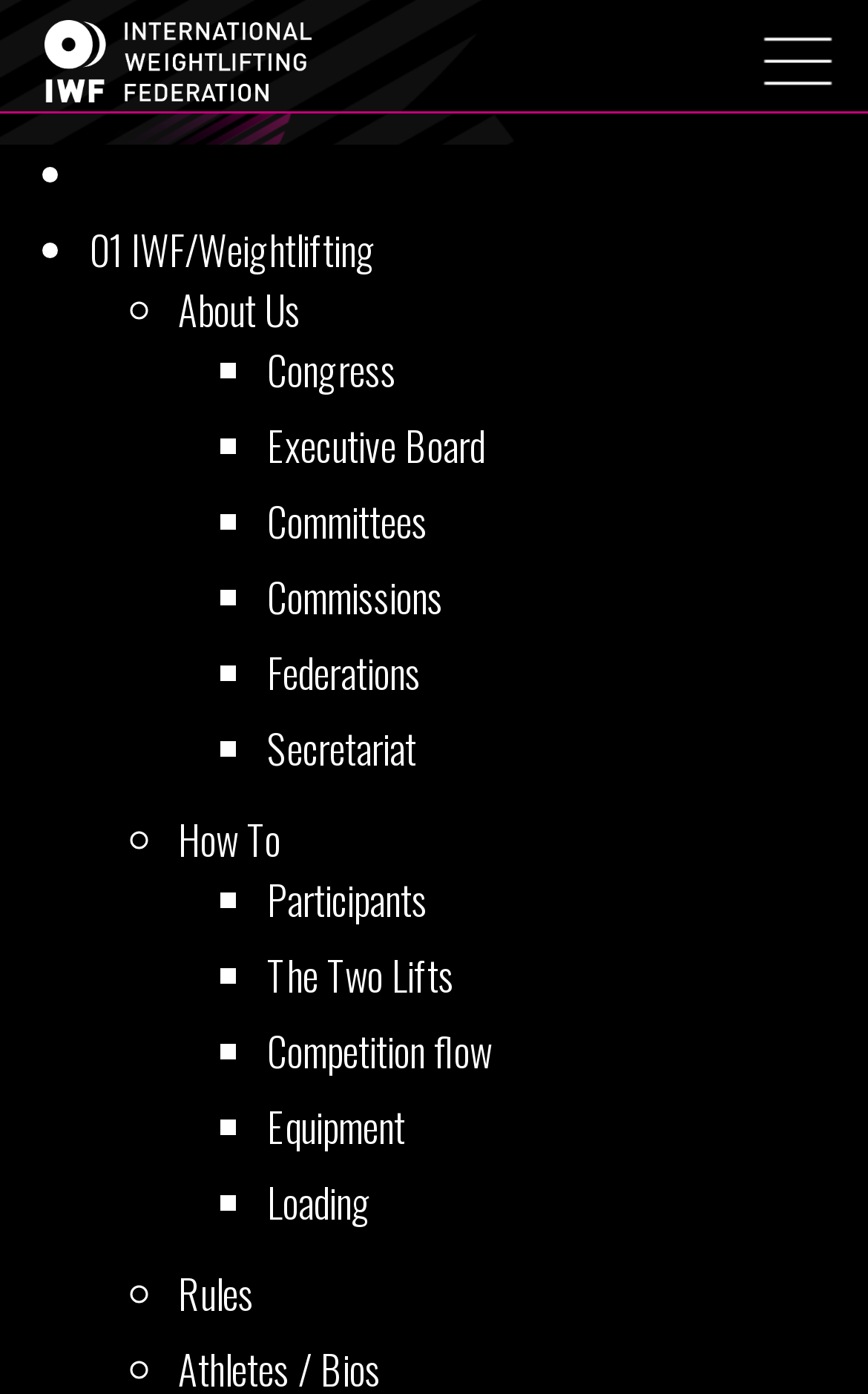Locate the bounding box of the UI element described by: "01 IWF/Weightlifting" in the given webpage screenshot.

[0.103, 0.158, 0.433, 0.2]